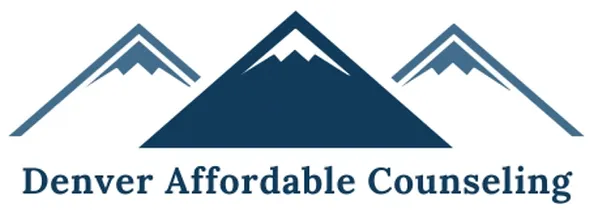What does the logo convey?
From the image, respond using a single word or phrase.

Calmness and professionalism